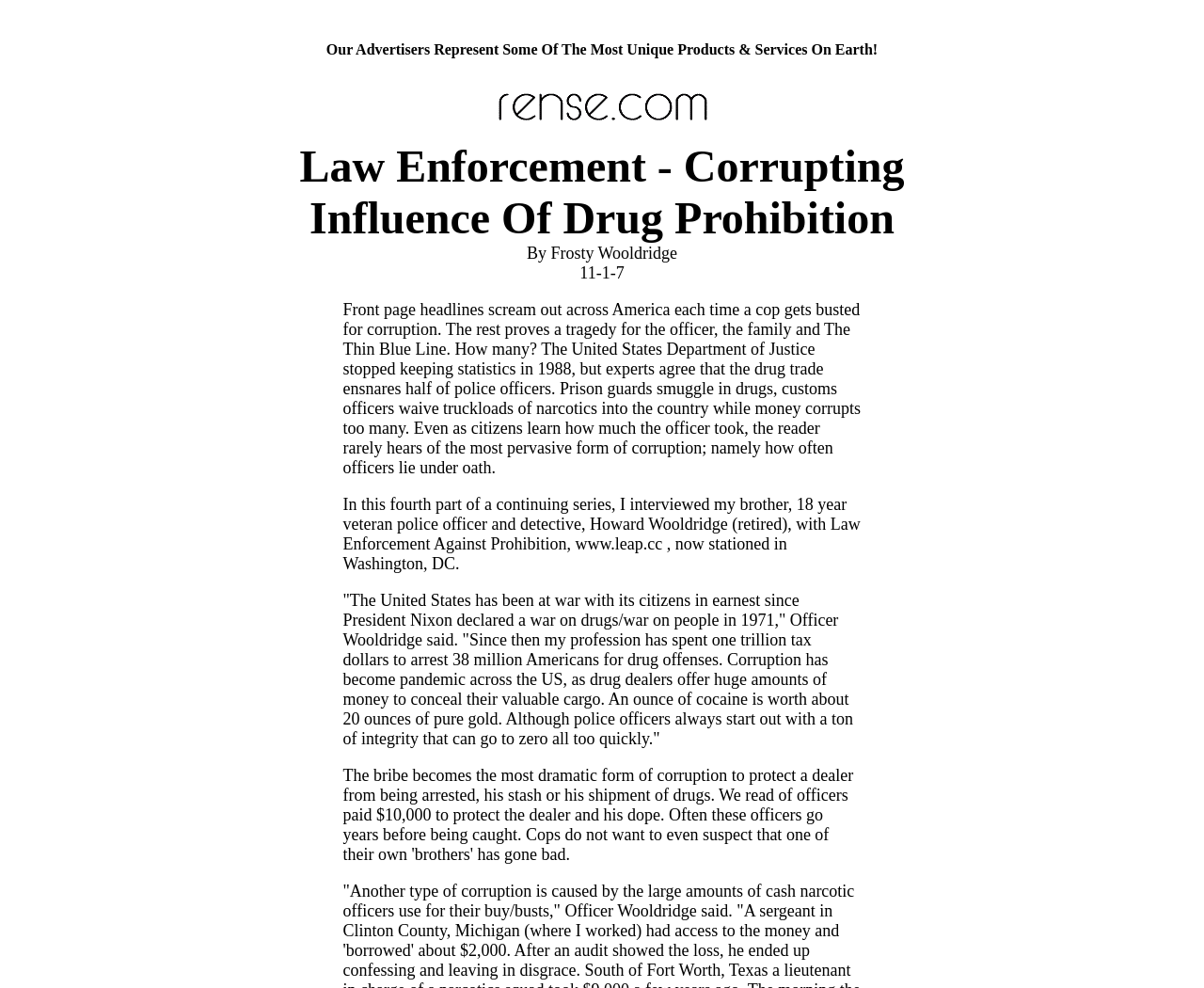Answer the following inquiry with a single word or phrase:
What is the author's name of the article?

Frosty Wooldridge